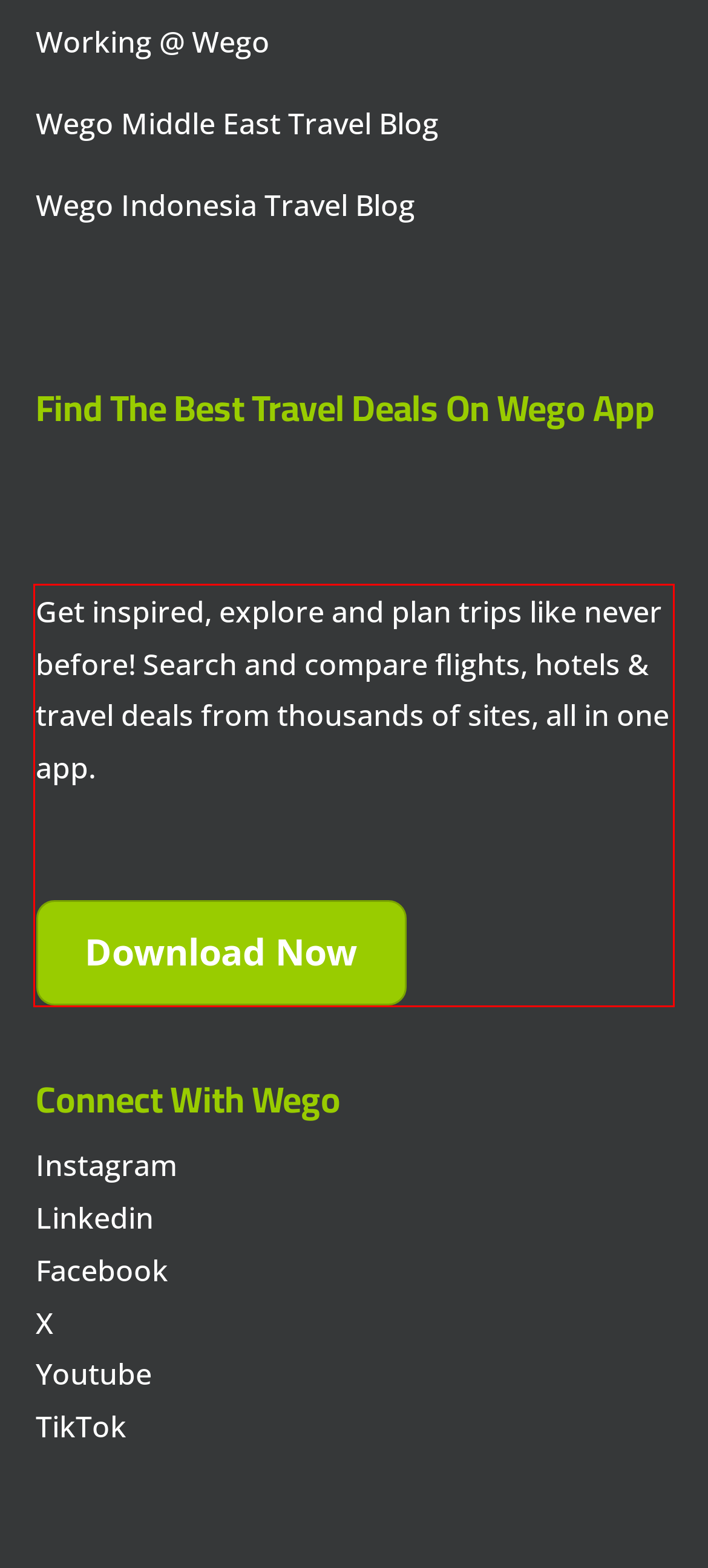In the given screenshot, locate the red bounding box and extract the text content from within it.

Get inspired, explore and plan trips like never before! Search and compare flights, hotels & travel deals from thousands of sites, all in one app. Download Now